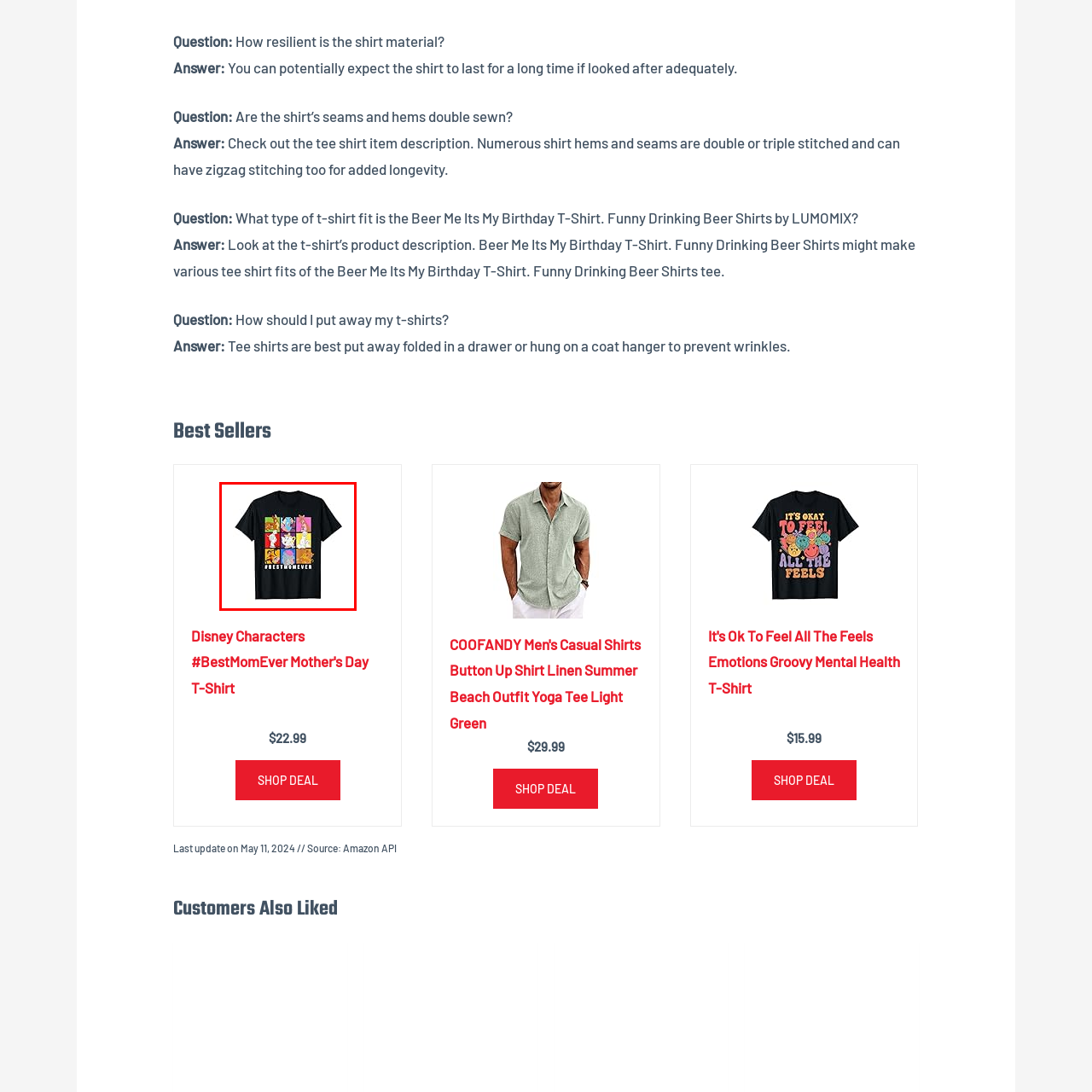Offer a detailed explanation of the elements found within the defined red outline.

This image showcases a vibrant black t-shirt featuring an eye-catching design that celebrates a playful and colorful collection of Disney characters. The shirt is adorned with a grid layout, displaying various beloved characters in bright, vivid squares, complemented by the bold text "#BESTMOMEVER" prominently positioned at the bottom. This stylish and fun t-shirt is perfect for gifting, especially for Mother's Day, blending humor and charm, and making it an ideal choice for anyone wanting to honor a special mom in their life. The unique design captures the essence of Disney's whimsical nature, making it not just a piece of apparel but also a statement piece for fans of all ages.